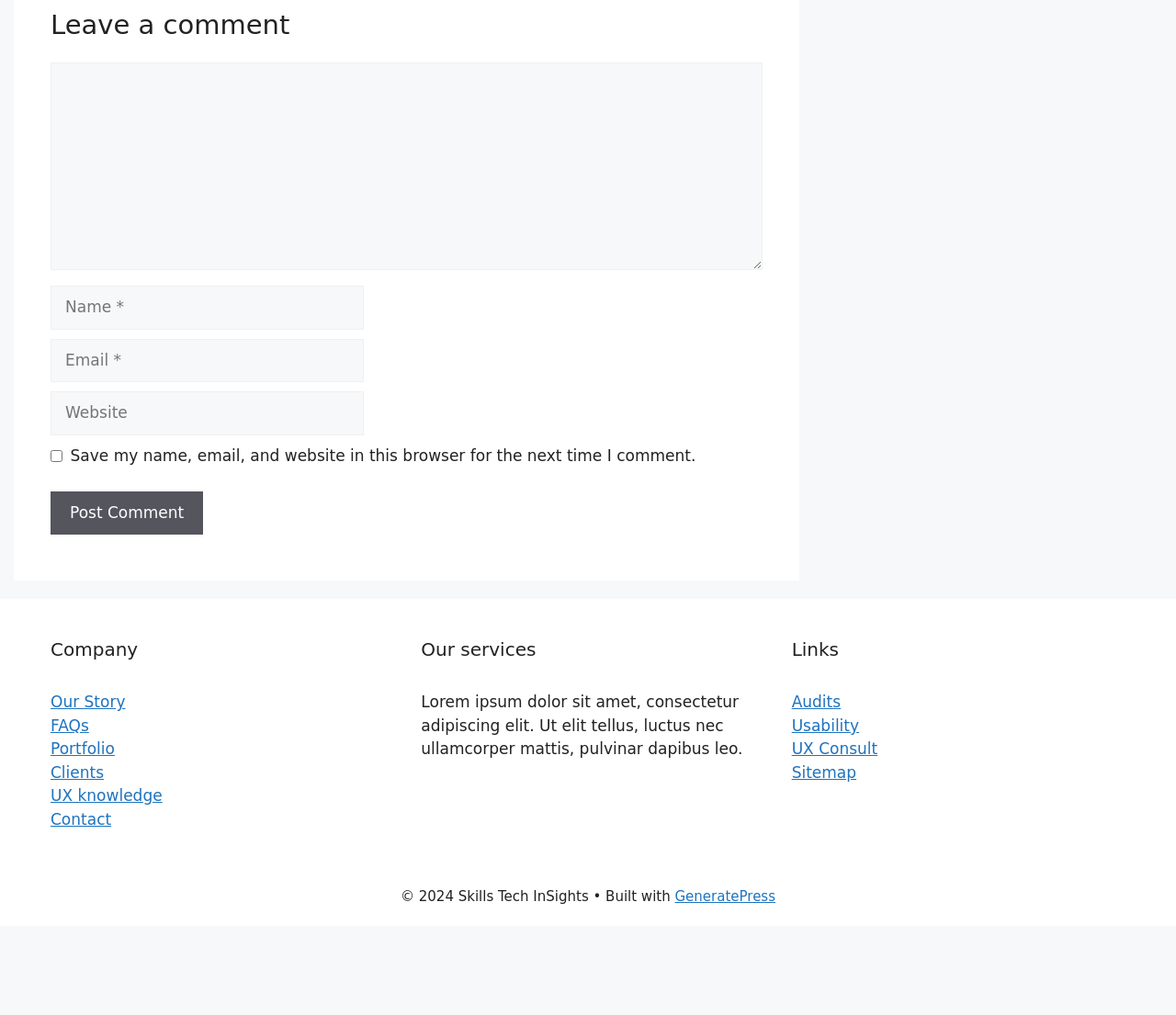Given the element description parent_node: Comment name="url" placeholder="Website", identify the bounding box coordinates for the UI element on the webpage screenshot. The format should be (top-left x, top-left y, bottom-right x, bottom-right y), with values between 0 and 1.

[0.043, 0.386, 0.309, 0.429]